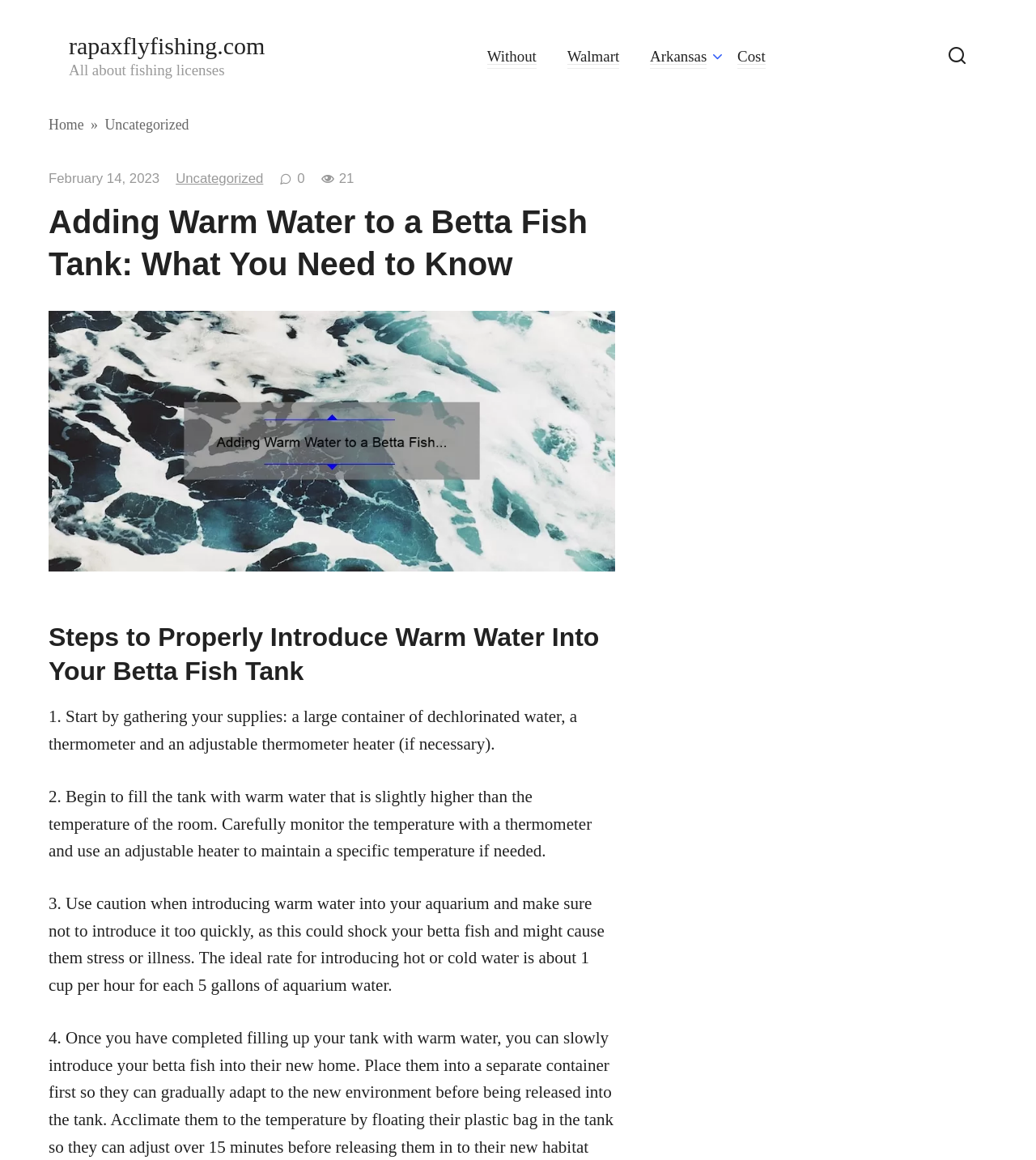Extract the main headline from the webpage and generate its text.

Adding Warm Water to a Betta Fish Tank: What You Need to Know